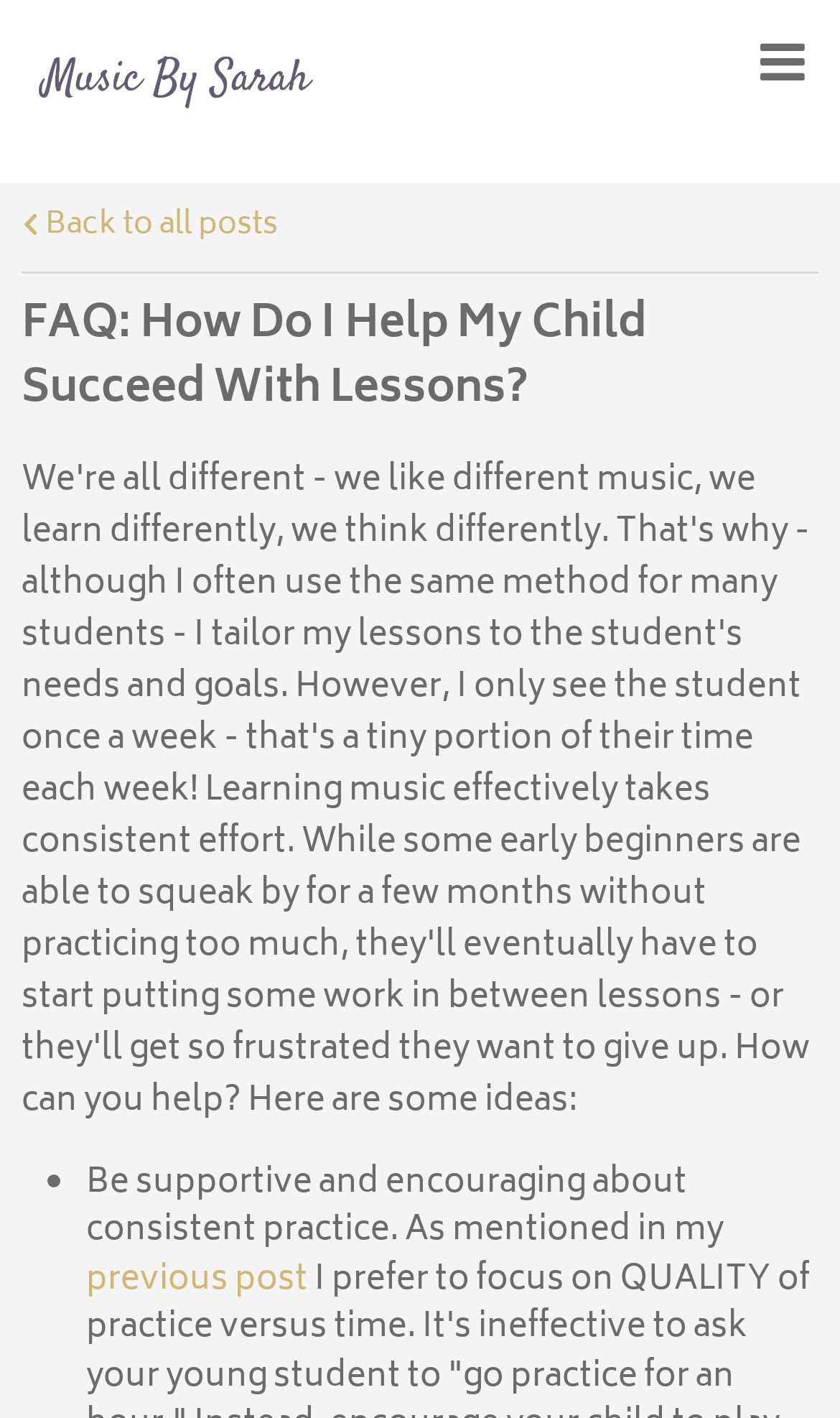What is the author's suggestion for consistent practice?
Please look at the screenshot and answer using one word or phrase.

Be supportive and encouraging